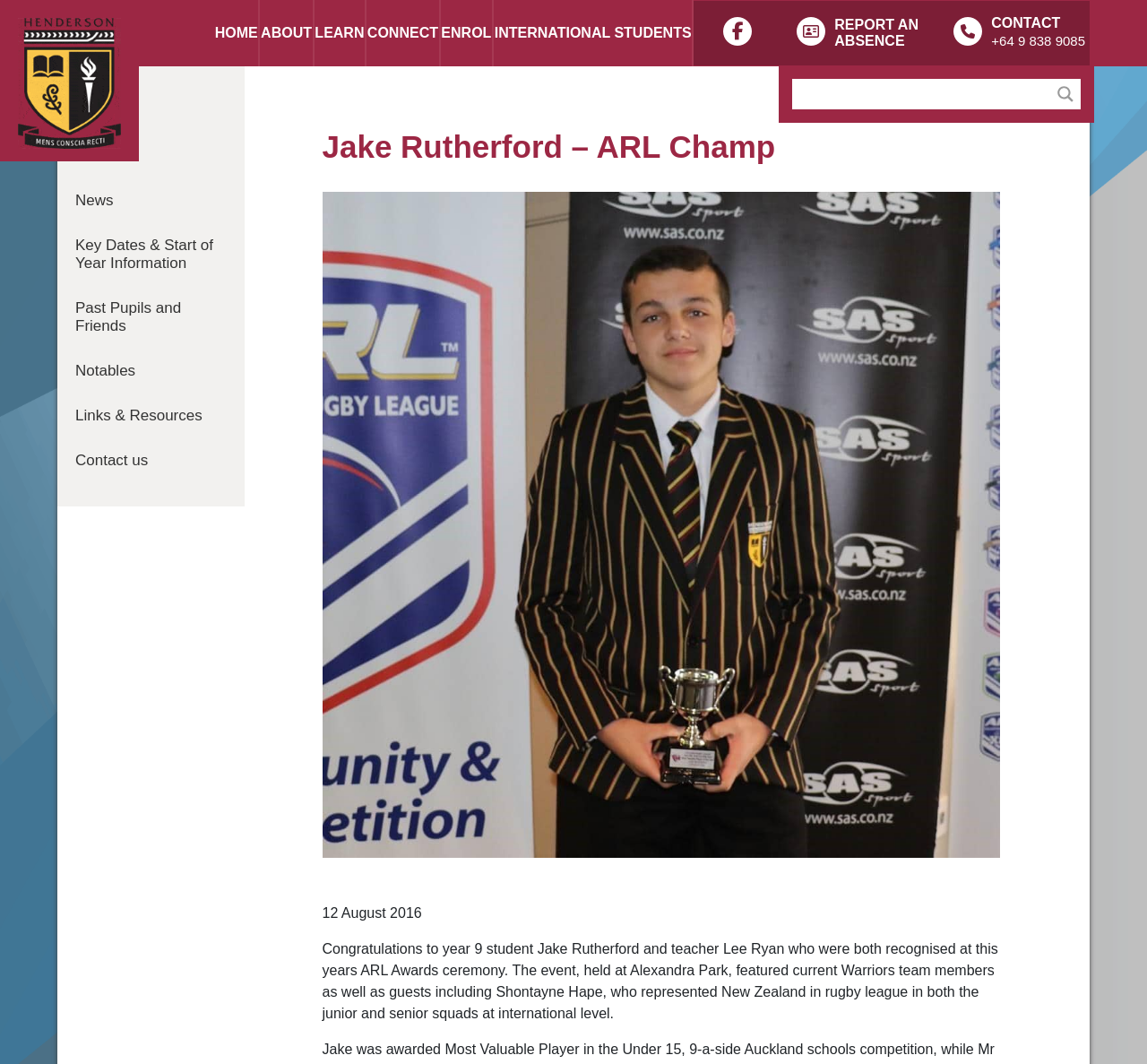Kindly provide the bounding box coordinates of the section you need to click on to fulfill the given instruction: "Report an absence".

[0.728, 0.016, 0.804, 0.046]